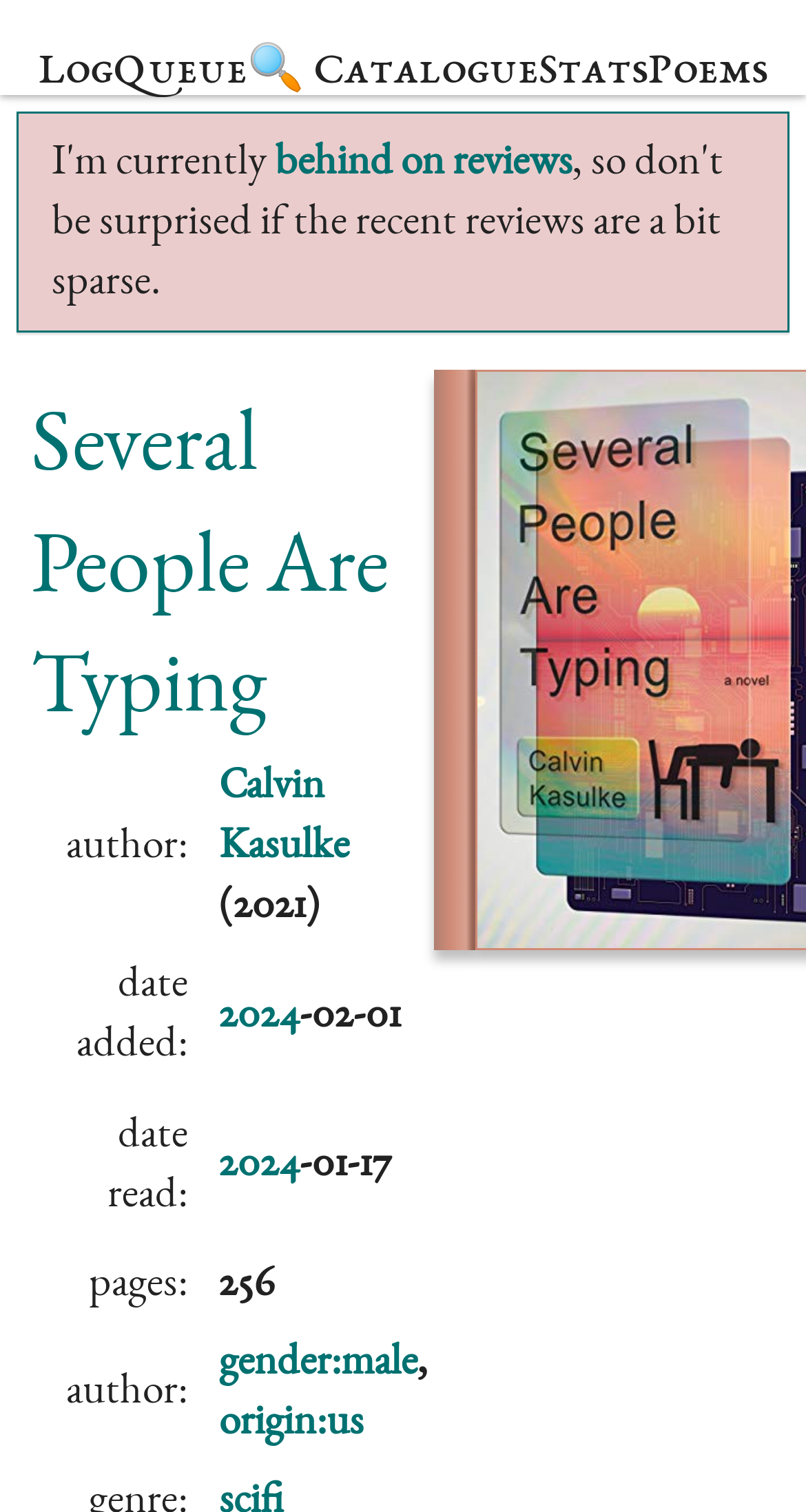Construct a thorough caption encompassing all aspects of the webpage.

This webpage is about a book titled "Several People Are Typing" by Calvin Kasulke. At the top, there are five links: "Log", "Queue", "Catalogue", "Stats", and "Poems", which are evenly spaced and take up about half of the screen width. Below these links, there is a heading that displays the book title.

Under the heading, there is a table with five rows, each containing information about the book. The first row shows the author's name, Calvin Kasulke, with a link to his profile. The second row displays the date the book was added, which is February 1, 2024, with a link to the year. The third row shows the date the book was read, which is January 17, 2024, with a link to the year. The fourth row displays the number of pages, which is 256. The fifth row shows additional information about the author, including their gender and origin, with links to these details.

There is also a link "behind on reviews" located below the top navigation links, but above the book information table.